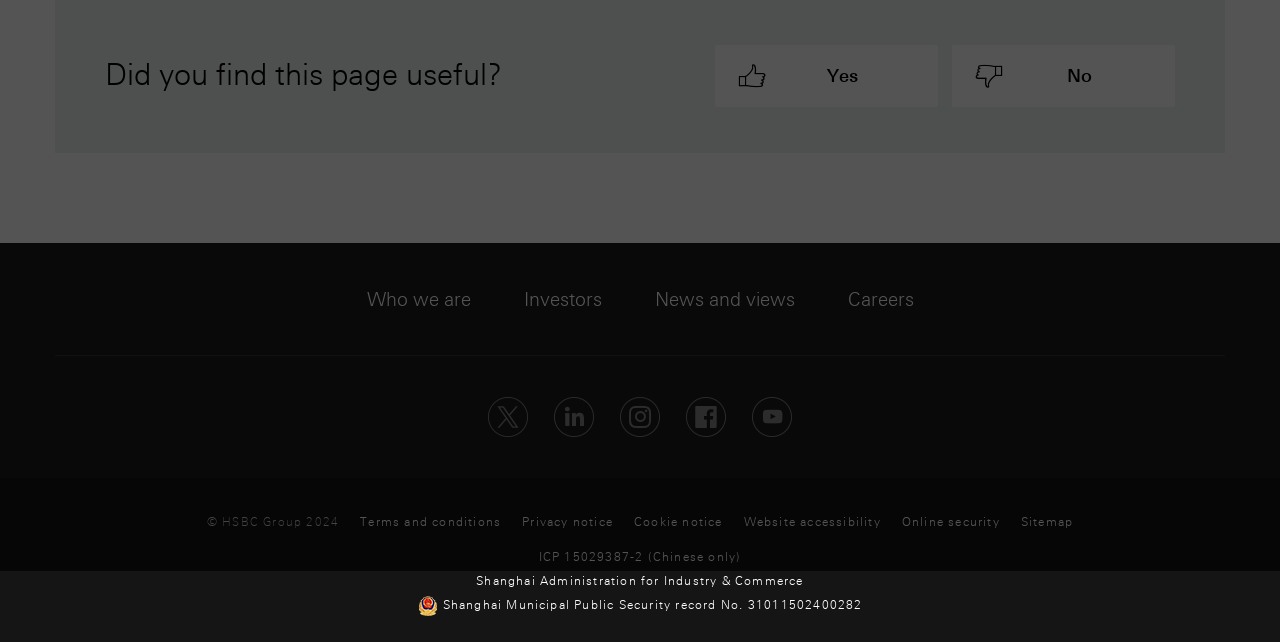Please determine the bounding box coordinates for the UI element described here. Use the format (top-left x, top-left y, bottom-right x, bottom-right y) with values bounded between 0 and 1: ICP 15029387-2 (Chinese only)

[0.326, 0.849, 0.674, 0.886]